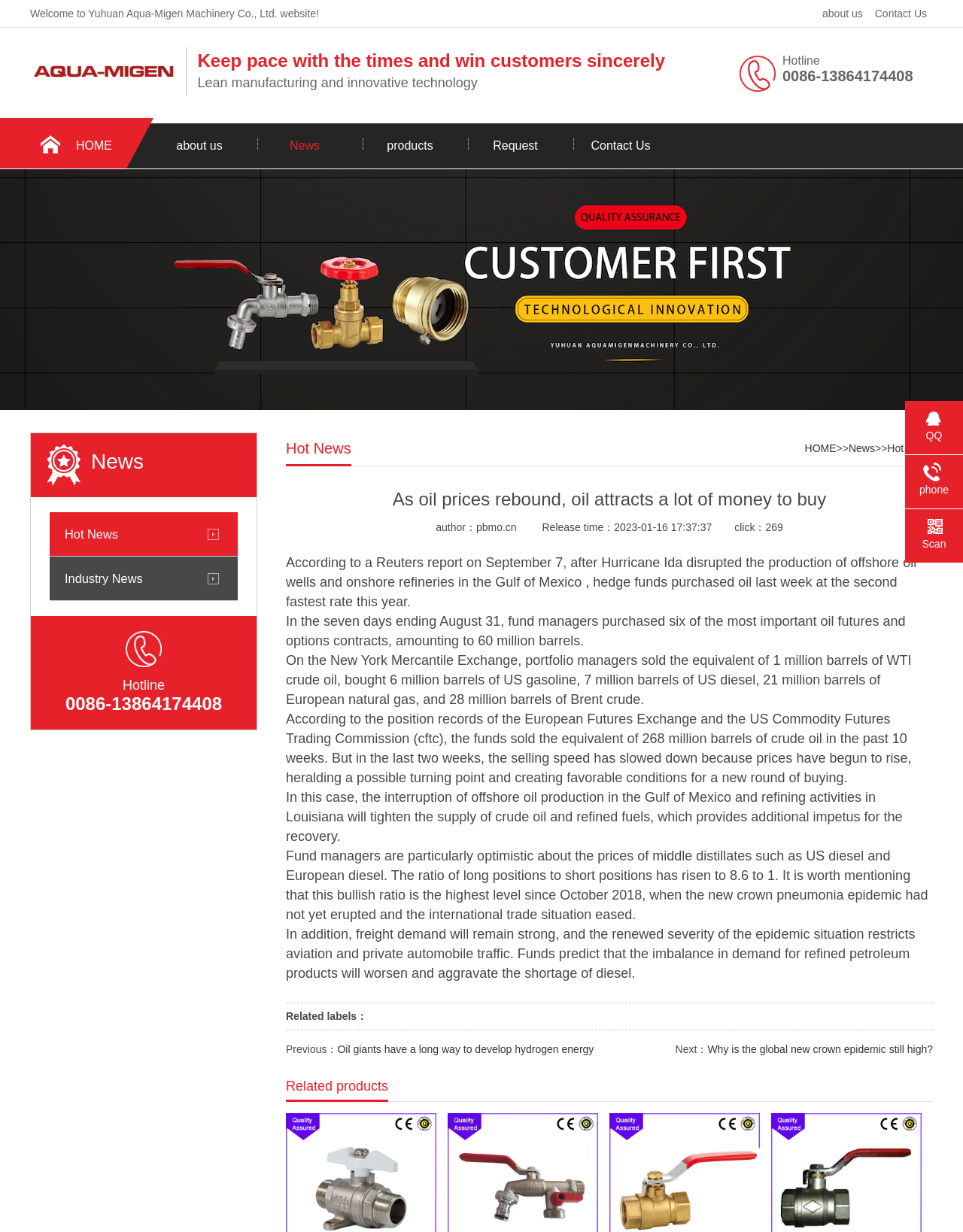Identify the bounding box coordinates necessary to click and complete the given instruction: "Click on 'HOME'".

[0.043, 0.1, 0.152, 0.137]